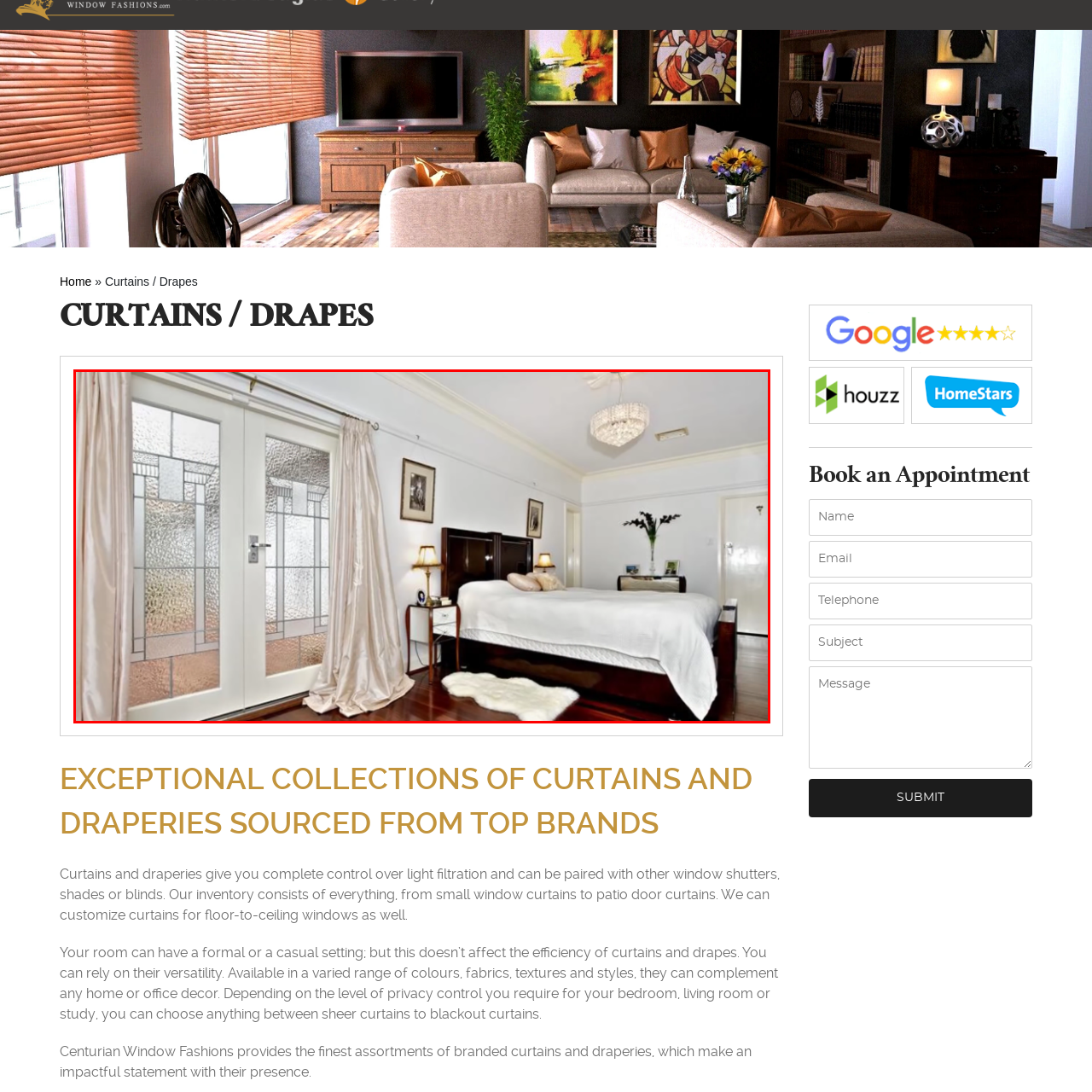Observe the area inside the red box, What type of fabric are the curtains made of? Respond with a single word or phrase.

Light, flowing fabric